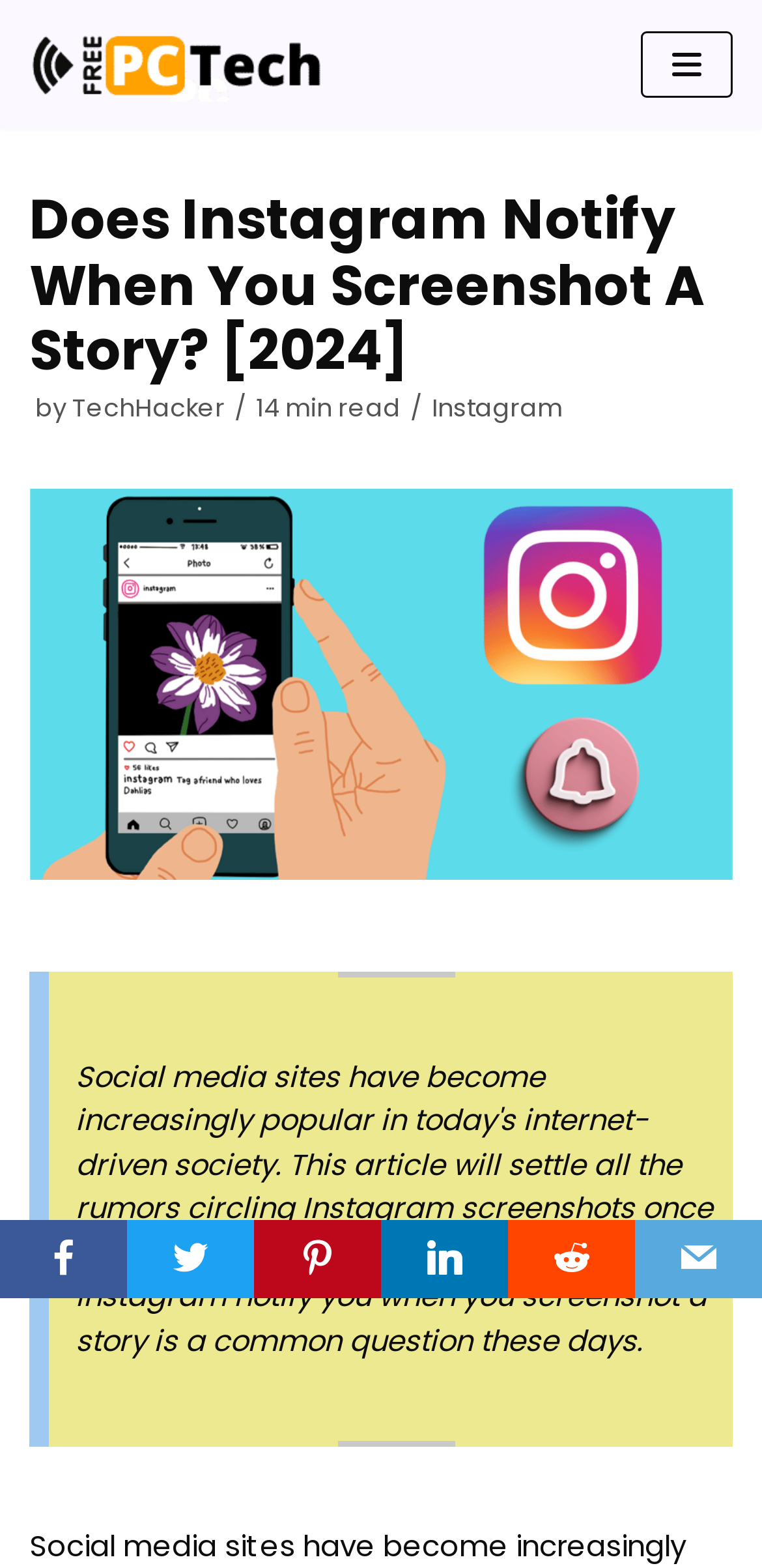Use a single word or phrase to answer this question: 
What is the topic of the article?

Instagram